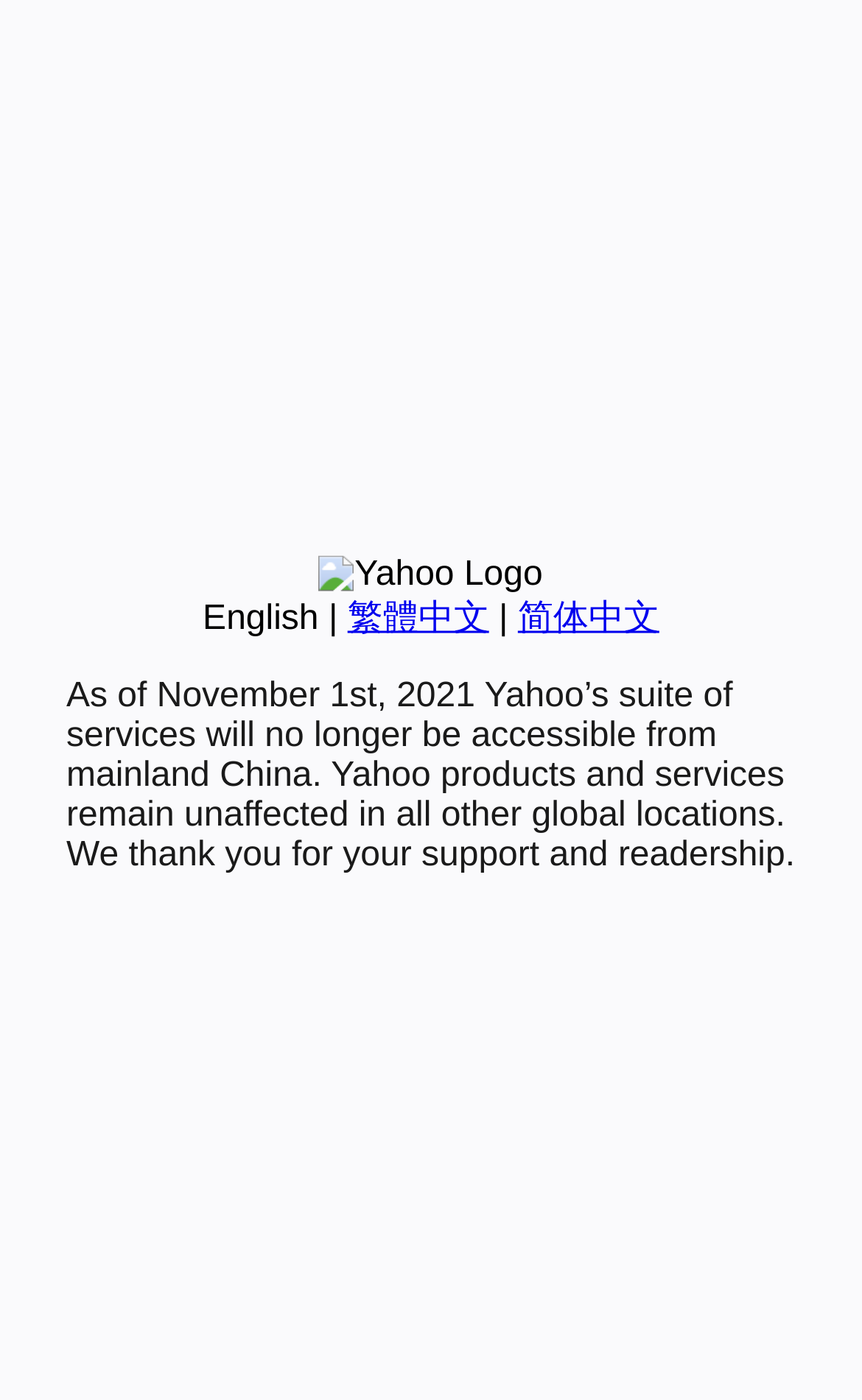Locate the UI element described by 简体中文 and provide its bounding box coordinates. Use the format (top-left x, top-left y, bottom-right x, bottom-right y) with all values as floating point numbers between 0 and 1.

[0.601, 0.428, 0.765, 0.455]